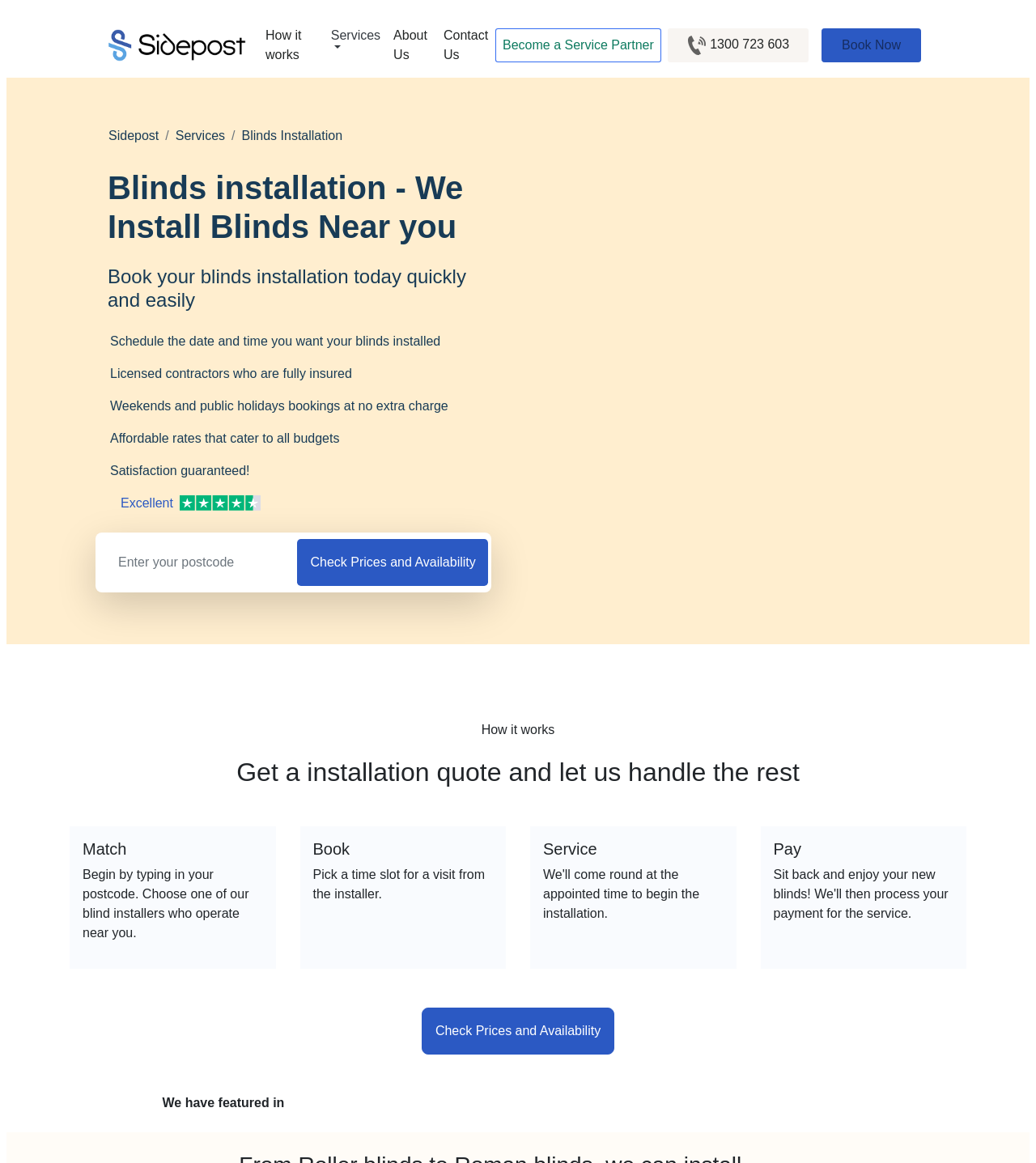Locate the bounding box coordinates of the element's region that should be clicked to carry out the following instruction: "Click the 'How it works' link". The coordinates need to be four float numbers between 0 and 1, i.e., [left, top, right, bottom].

[0.25, 0.017, 0.313, 0.061]